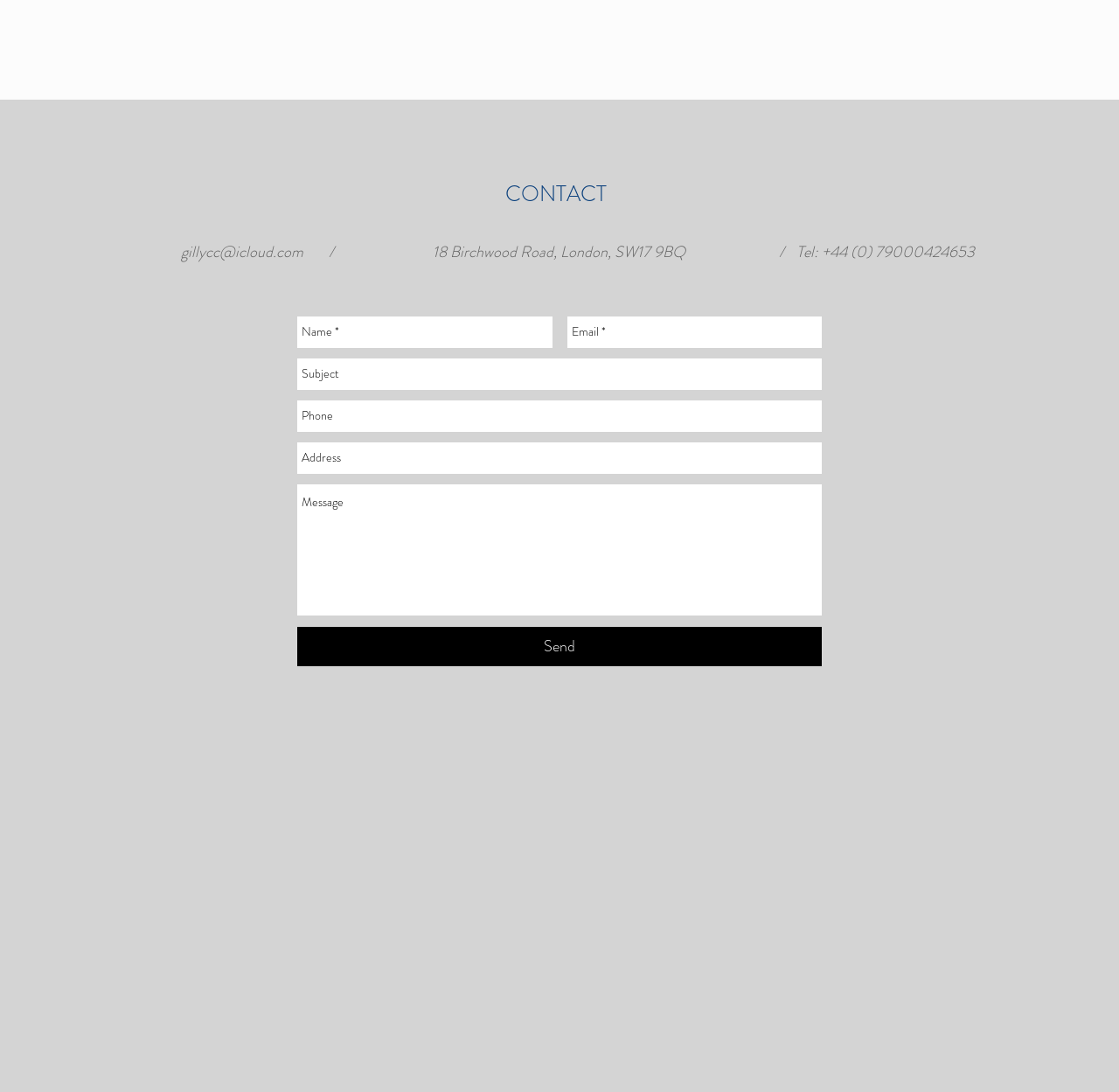Highlight the bounding box coordinates of the element that should be clicked to carry out the following instruction: "Enter your subject". The coordinates must be given as four float numbers ranging from 0 to 1, i.e., [left, top, right, bottom].

[0.266, 0.328, 0.734, 0.357]